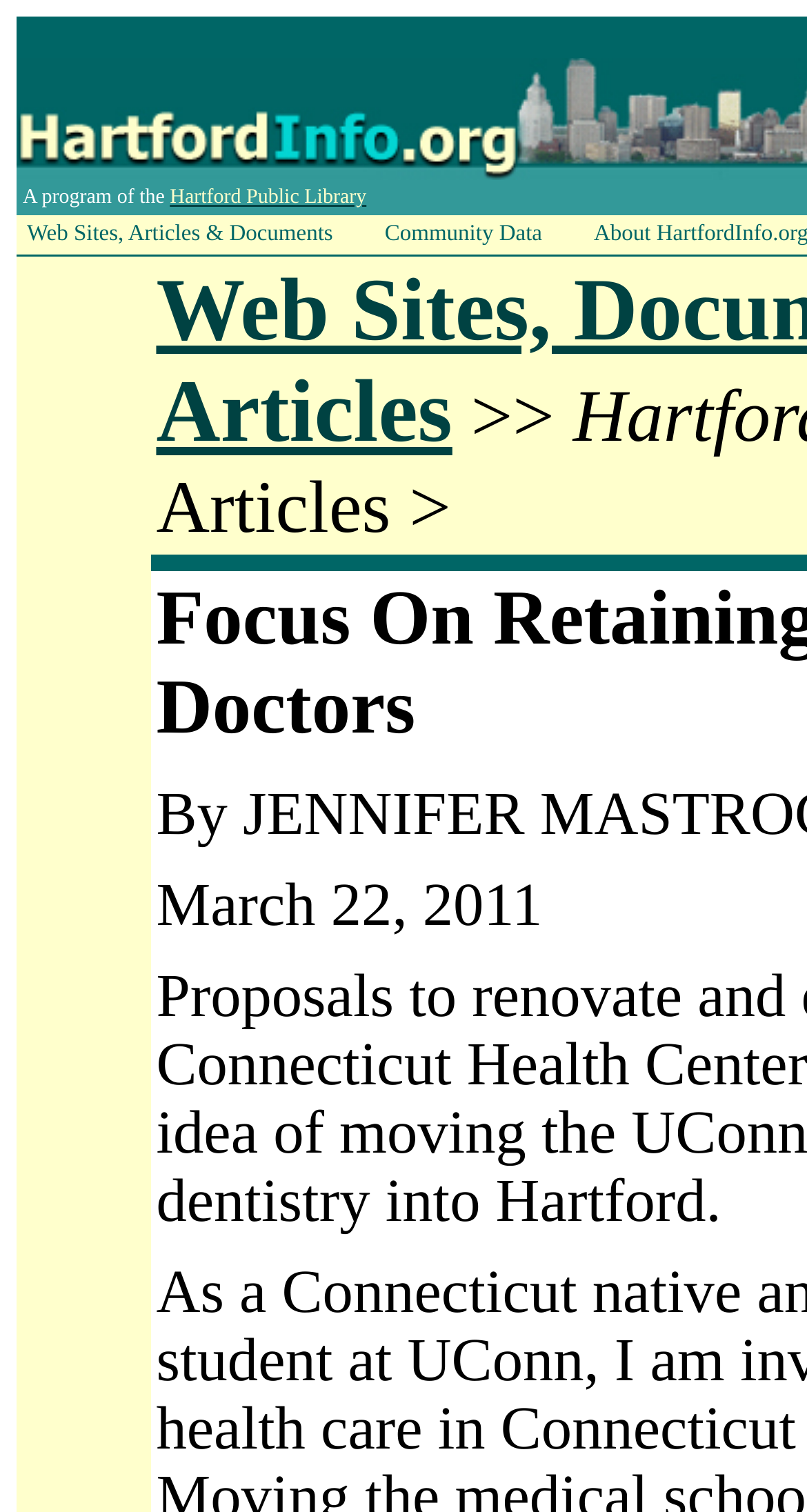What is the purpose of the program mentioned?
Look at the image and respond to the question as thoroughly as possible.

I inferred the answer by looking at the root element's text 'Focus On Retaining State's Newest Doctors - HartfordInfo.org' and the context of the webpage, which suggests that the program is related to retaining doctors in the state.